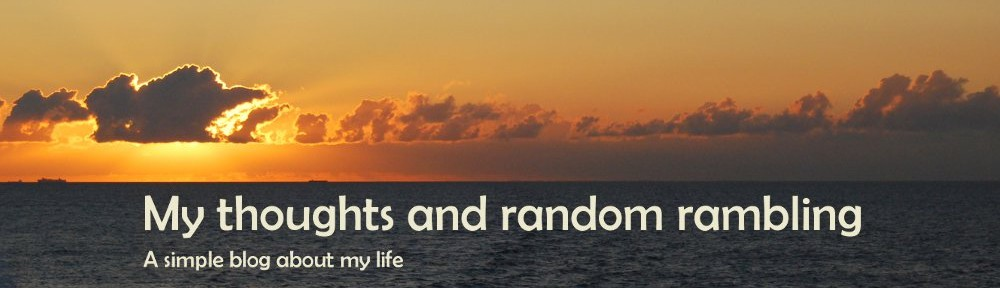What is the atmosphere of the scene depicted in the image?
Based on the screenshot, provide a one-word or short-phrase response.

Tranquil